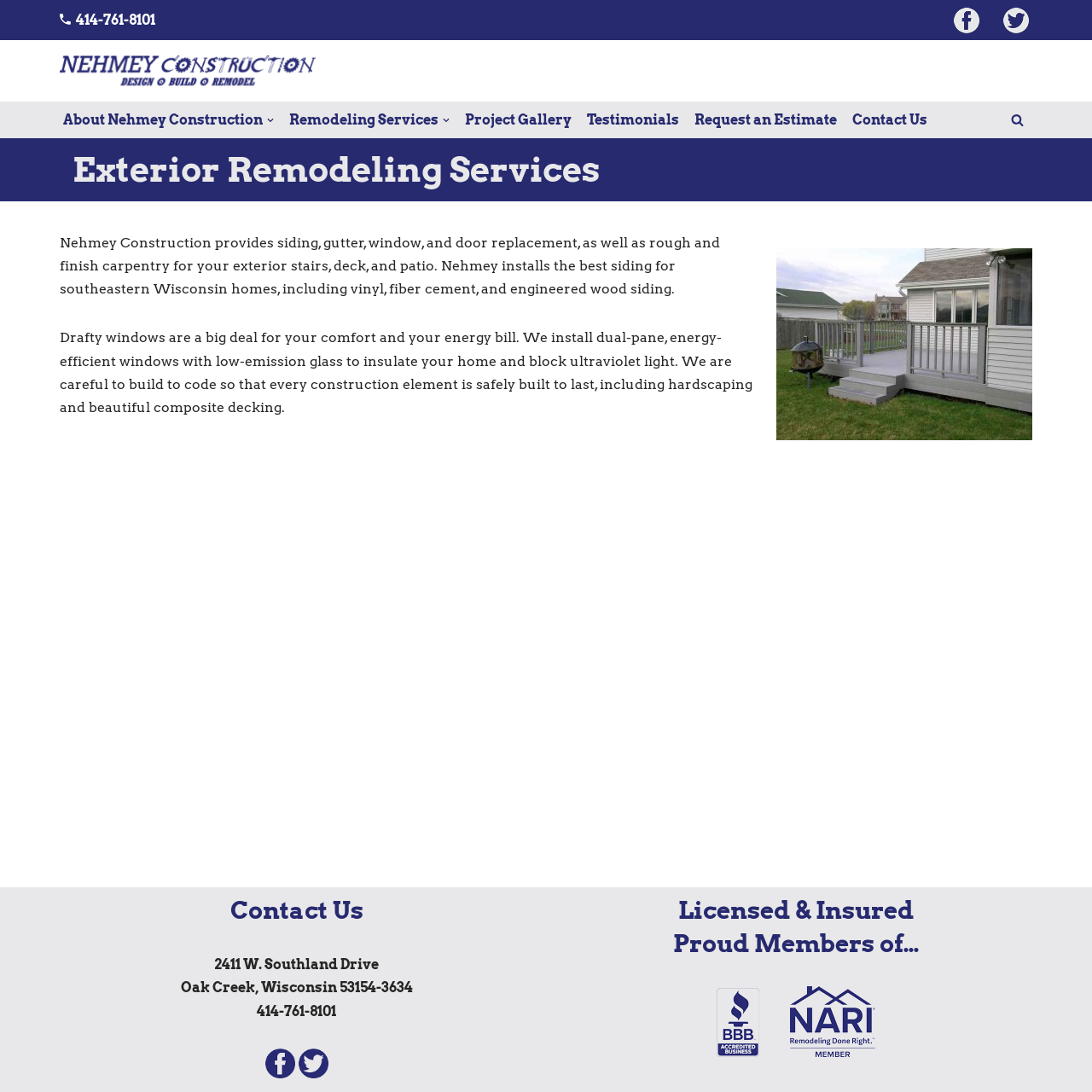Identify the bounding box coordinates for the UI element that matches this description: "Testimonials".

[0.538, 0.099, 0.622, 0.12]